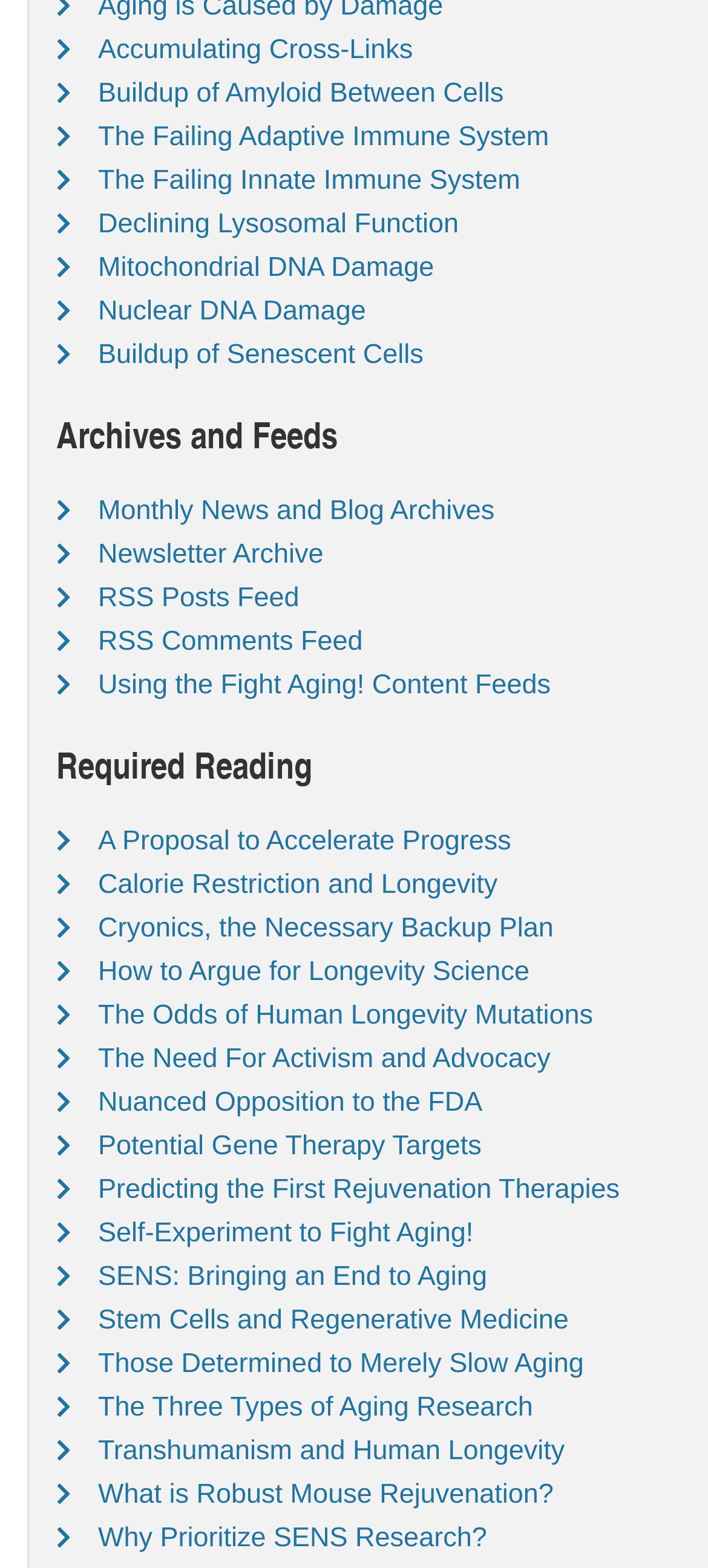Find the bounding box coordinates of the clickable element required to execute the following instruction: "View Monthly News and Blog Archives". Provide the coordinates as four float numbers between 0 and 1, i.e., [left, top, right, bottom].

[0.138, 0.316, 0.699, 0.336]